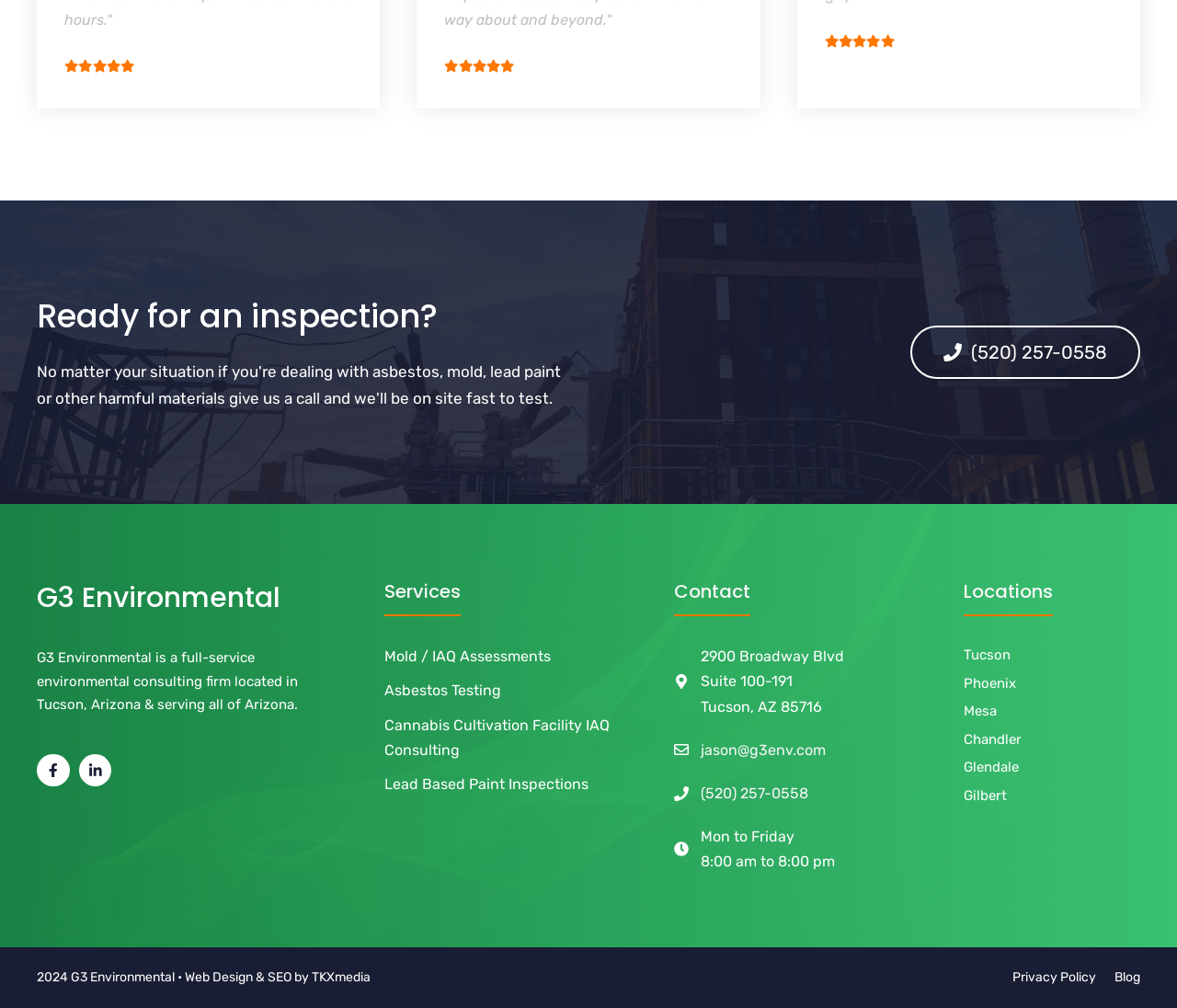Determine the bounding box coordinates for the UI element with the following description: "Lead Based Paint Inspections". The coordinates should be four float numbers between 0 and 1, represented as [left, top, right, bottom].

[0.327, 0.765, 0.5, 0.79]